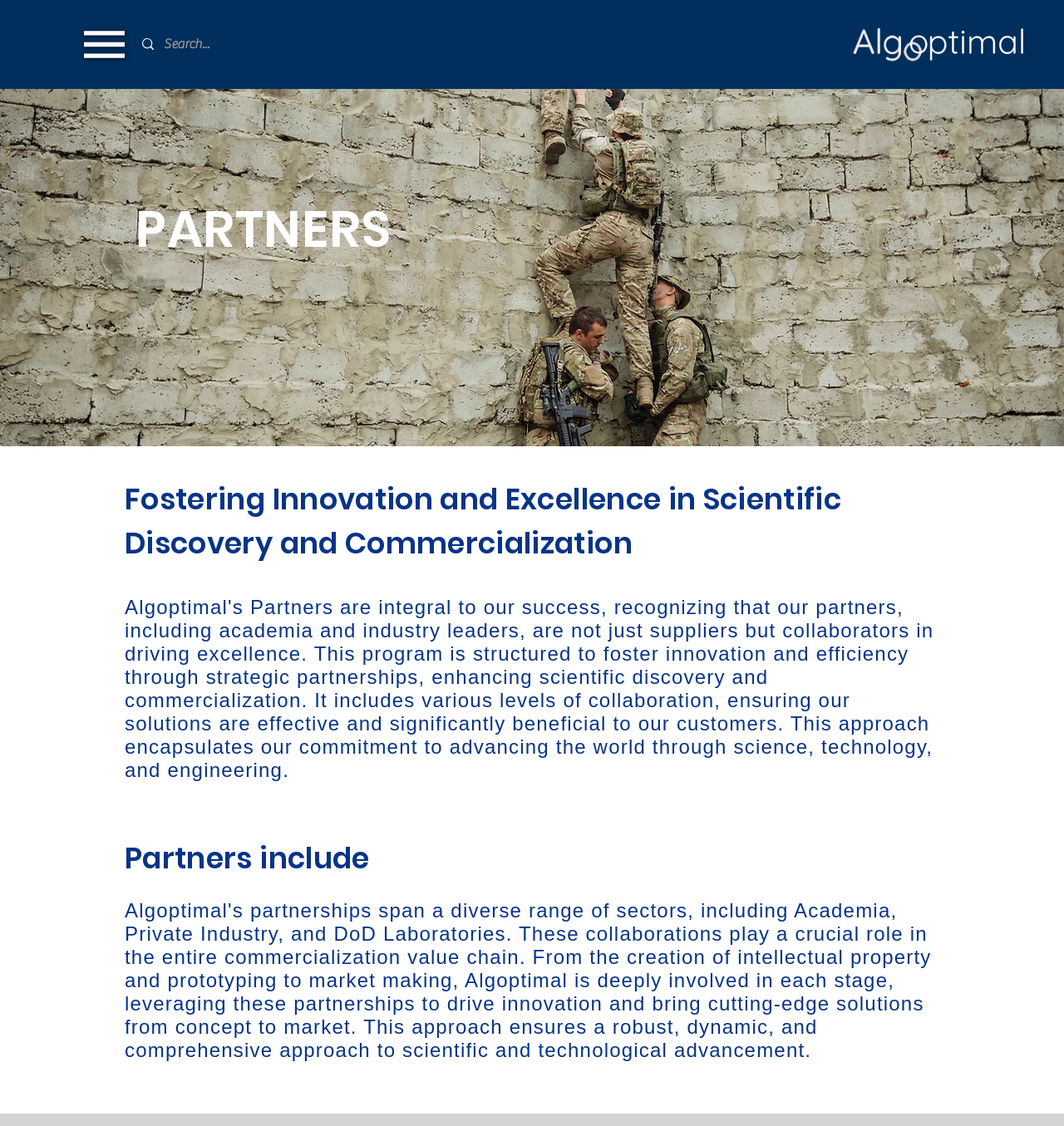Refer to the element description aria-label="Search..." name="q" placeholder="Search..." and identify the corresponding bounding box in the screenshot. Format the coordinates as (top-left x, top-left y, bottom-right x, bottom-right y) with values in the range of 0 to 1.

[0.154, 0.022, 0.368, 0.056]